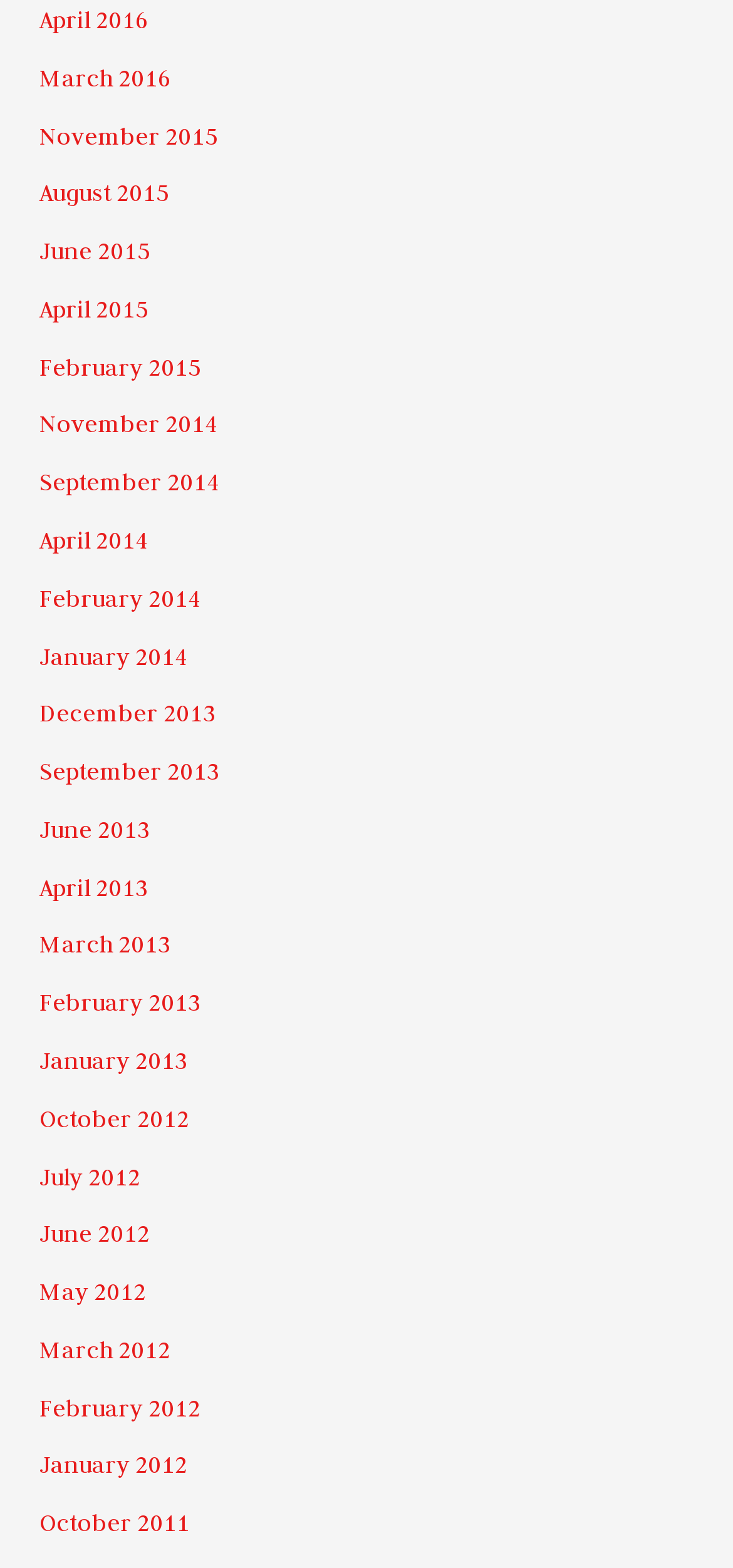Answer the question with a single word or phrase: 
What is the earliest month listed?

October 2011